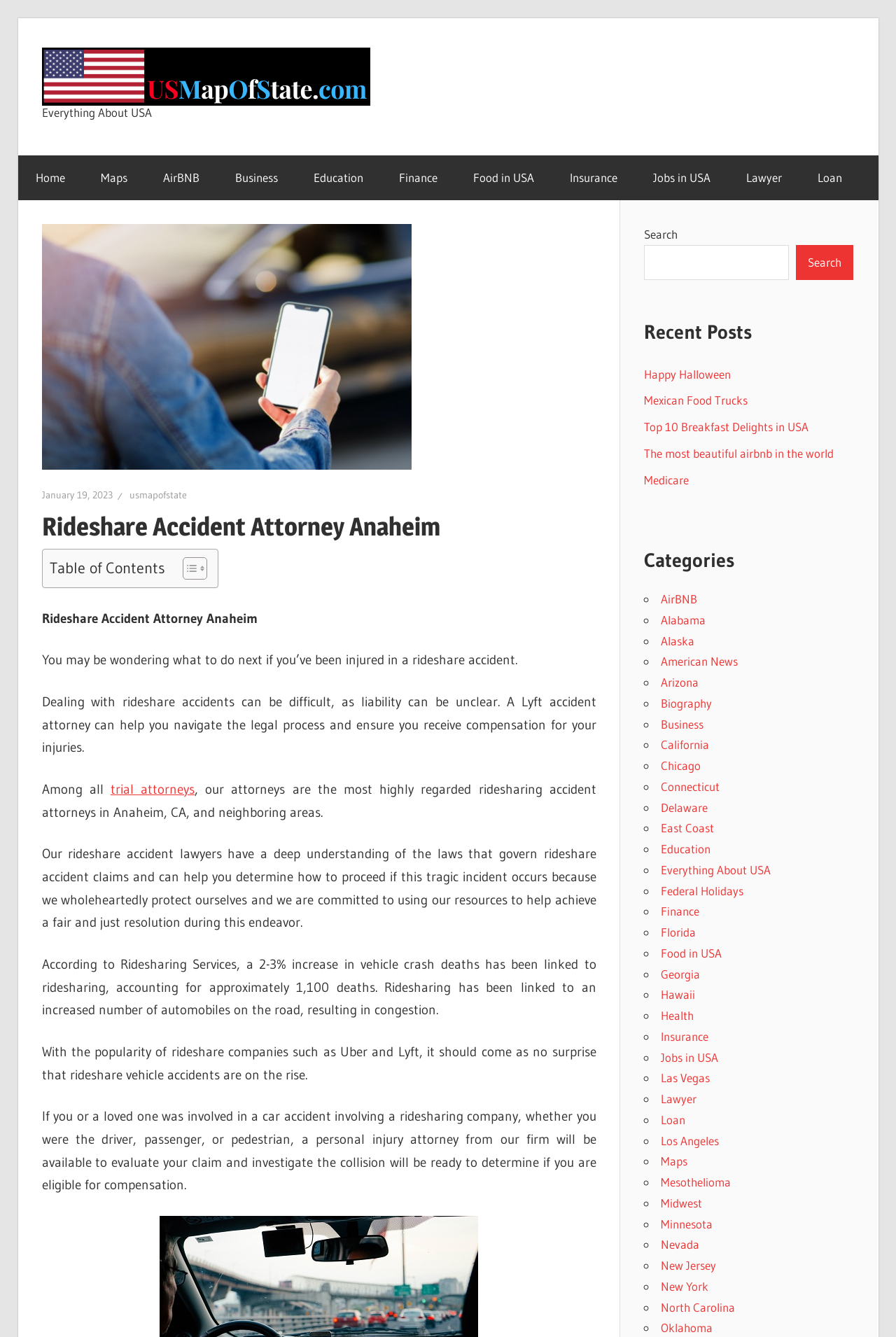Find the bounding box coordinates of the element I should click to carry out the following instruction: "Search for something".

[0.719, 0.183, 0.88, 0.209]